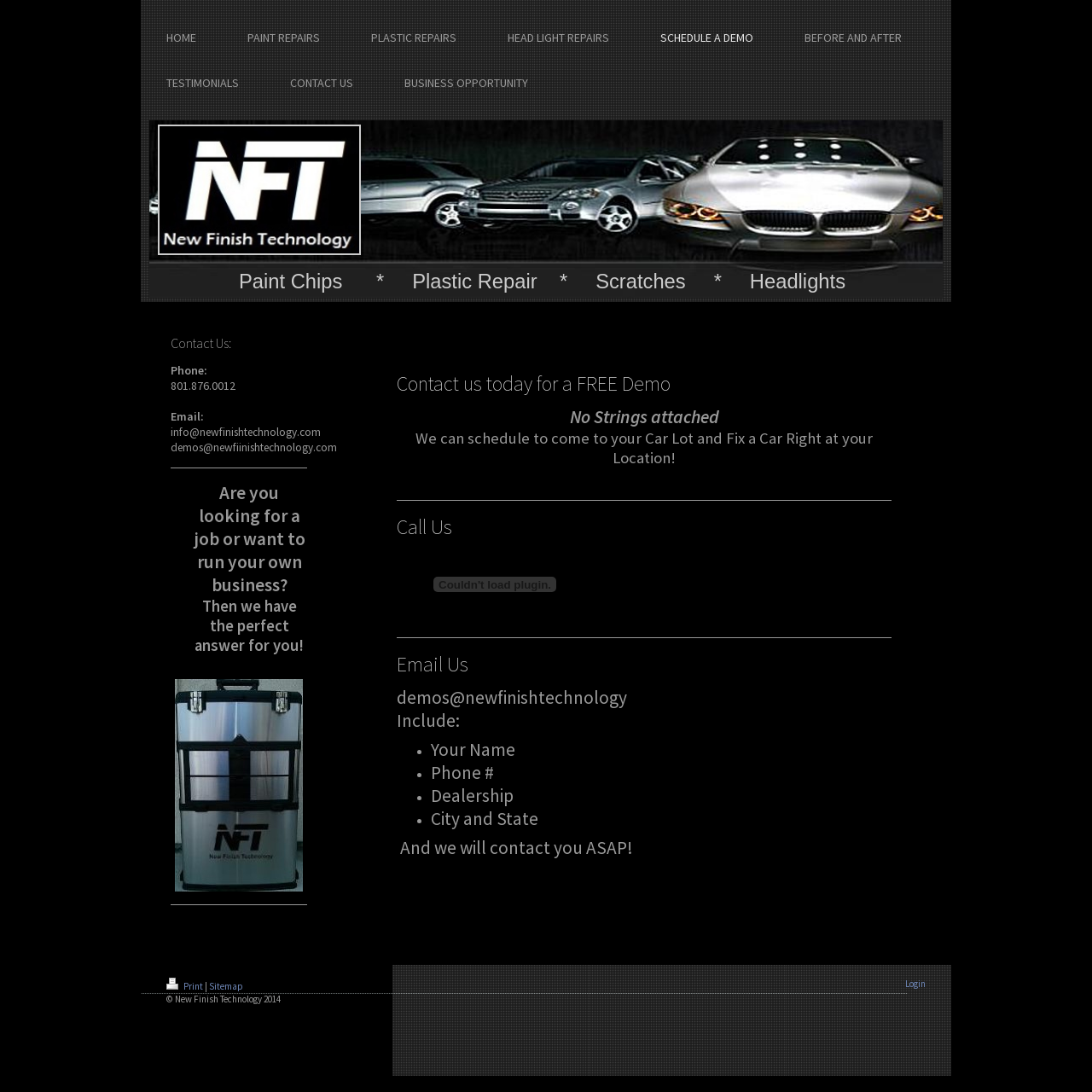What is the business opportunity offered?
Please respond to the question with a detailed and thorough explanation.

Based on the webpage, it appears that the business opportunity being offered is for individuals to become Area Distributors, which involves selling and managing Account Specialists who use the company's products and building a business for themselves.